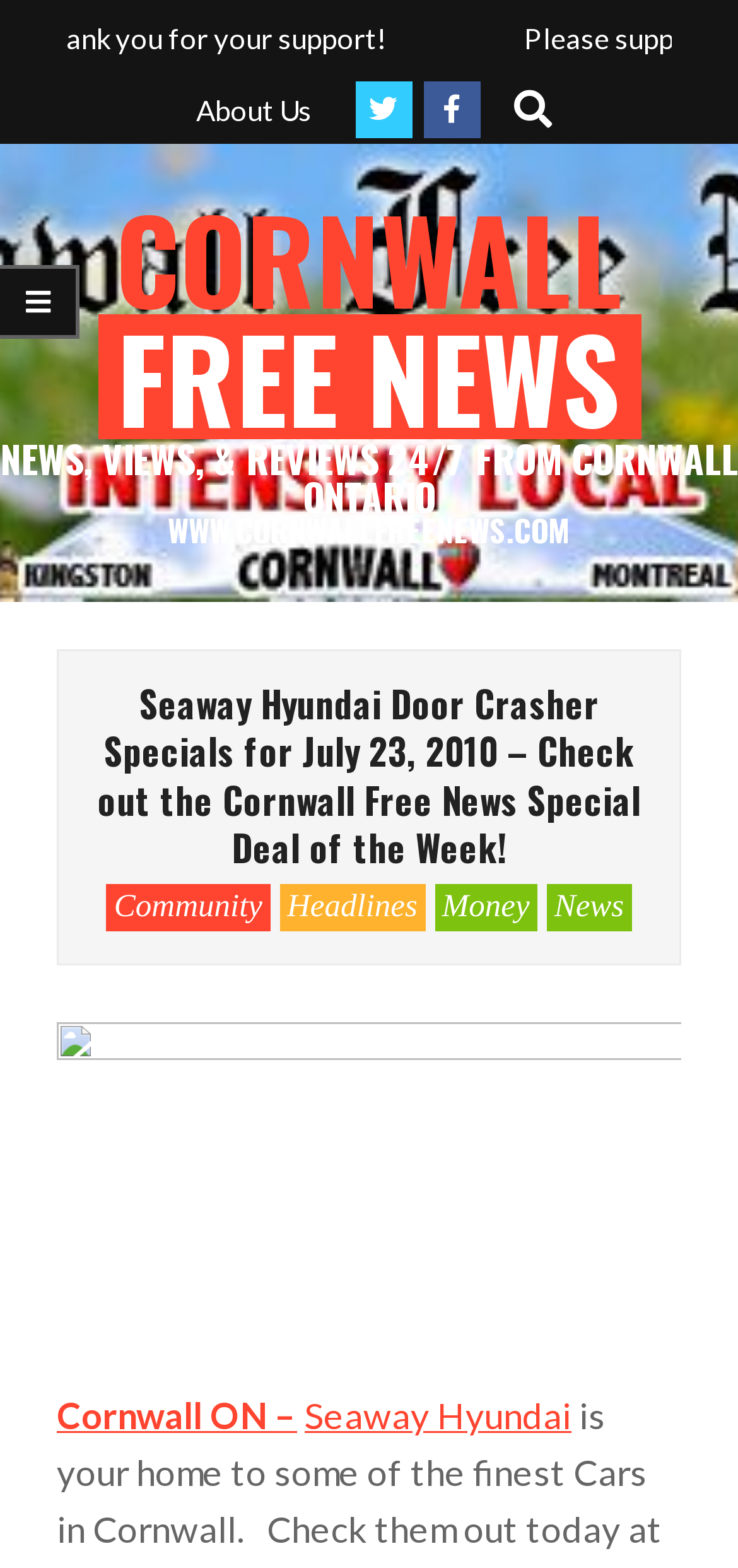Determine the coordinates of the bounding box that should be clicked to complete the instruction: "read the article about tipping". The coordinates should be represented by four float numbers between 0 and 1: [left, top, right, bottom].

None